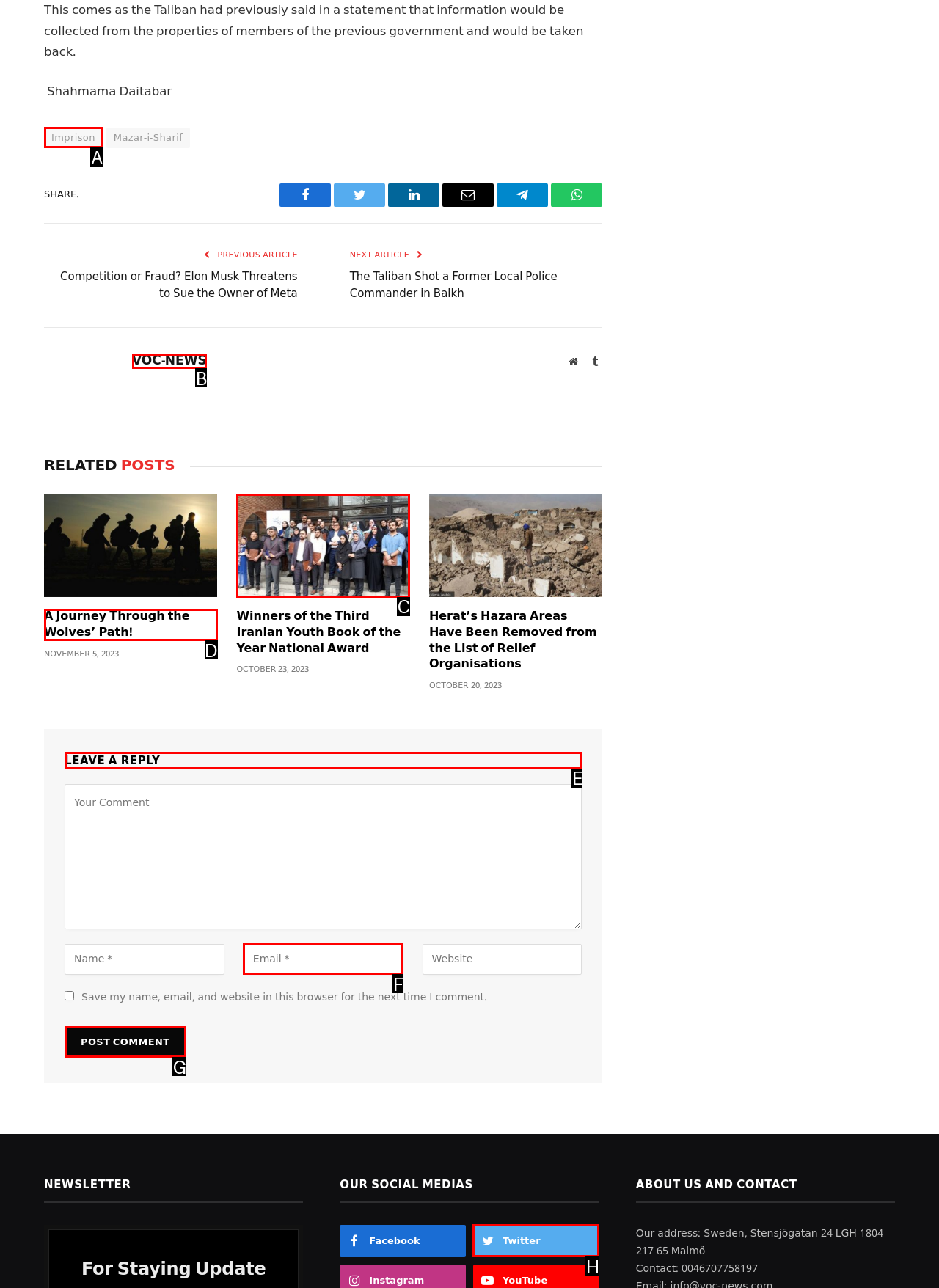Tell me which option I should click to complete the following task: Leave a reply
Answer with the option's letter from the given choices directly.

E